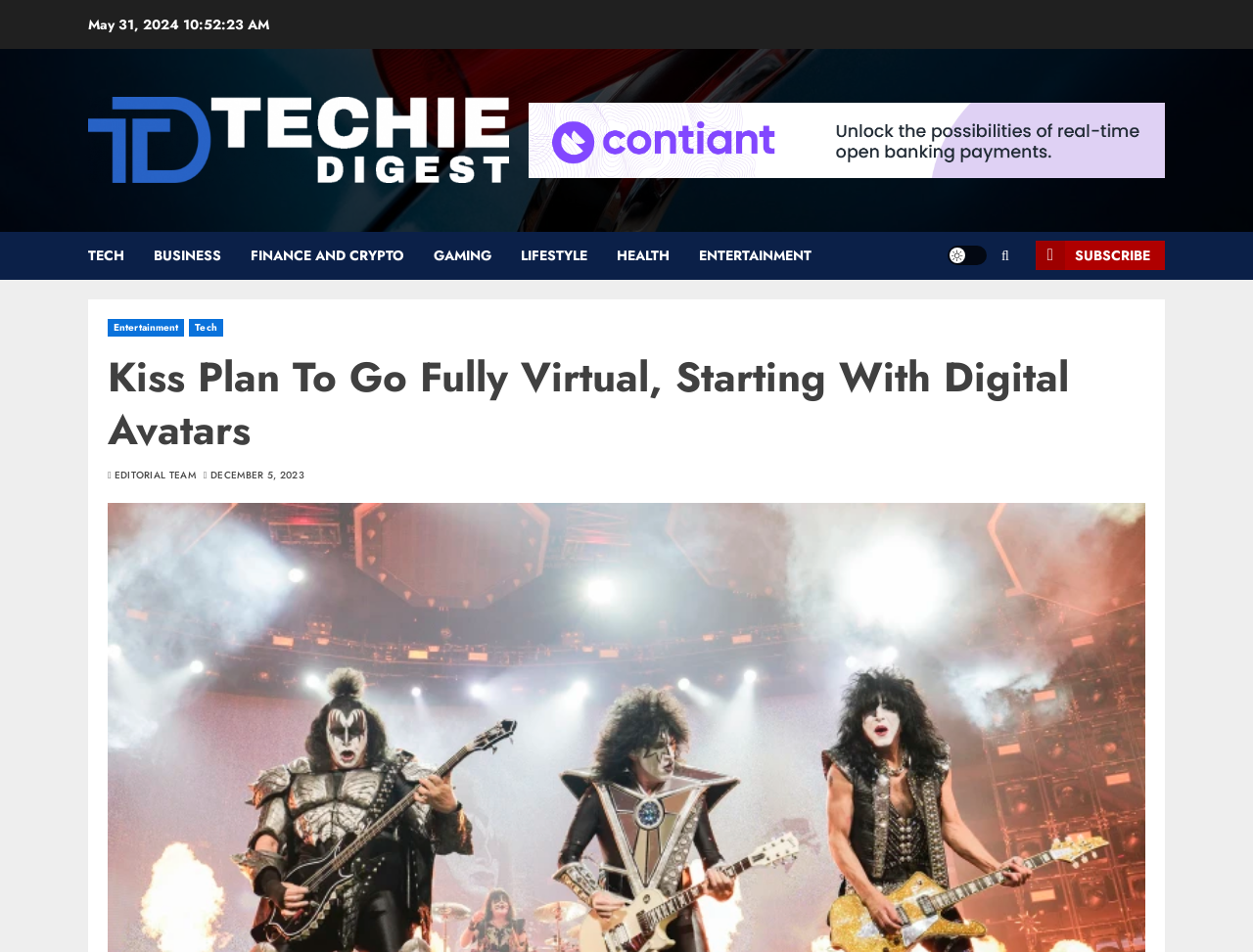Summarize the webpage in an elaborate manner.

The webpage appears to be a news article or blog post about Kiss, a famous rock band, planning to go fully virtual with digital avatars. 

At the top left of the page, there is a date "May 31, 2024" and a logo of "Techie-Digest" next to it. On the same horizontal line, there is an advertisement for "Contiant instant payments with Open Banking" with an image. 

Below the date and logo, there are several navigation links, including "TECH", "BUSINESS", "FINANCE AND CRYPTO", "GAMING", "LIFESTYLE", "HEALTH", and "ENTERTAINMENT", which are aligned horizontally and take up about half of the page width. 

On the top right side of the page, there are three more links: "Light/Dark Button", a search icon, and "SUBSCRIBE". The "SUBSCRIBE" link is followed by a section with several links, including "Entertainment" and "Tech", and a heading that repeats the title of the article, "Kiss Plan To Go Fully Virtual, Starting With Digital Avatars". 

Further down, there are two more links: "EDITORIAL TEAM" and "DECEMBER 5, 2023", which seem to be related to the article's metadata.